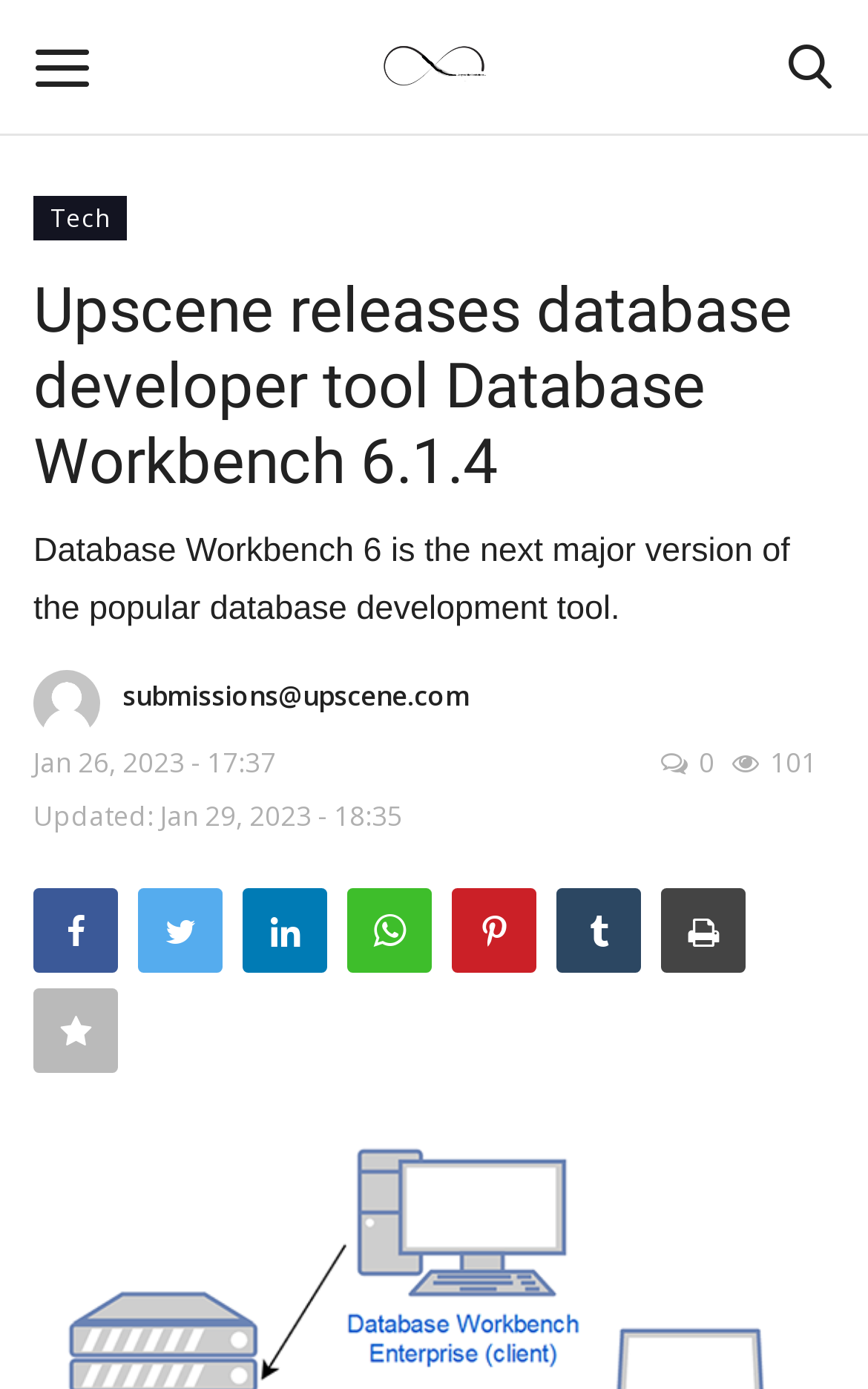How many navigation links are there?
Examine the webpage screenshot and provide an in-depth answer to the question.

The navigation links are 'Home', 'Business', 'Finance', 'Gallery', 'Markets', 'Tech', 'Companies', 'Jobs', and 'Tech' again. These links are located at the top of the webpage, and their bounding box coordinates indicate their vertical positions.